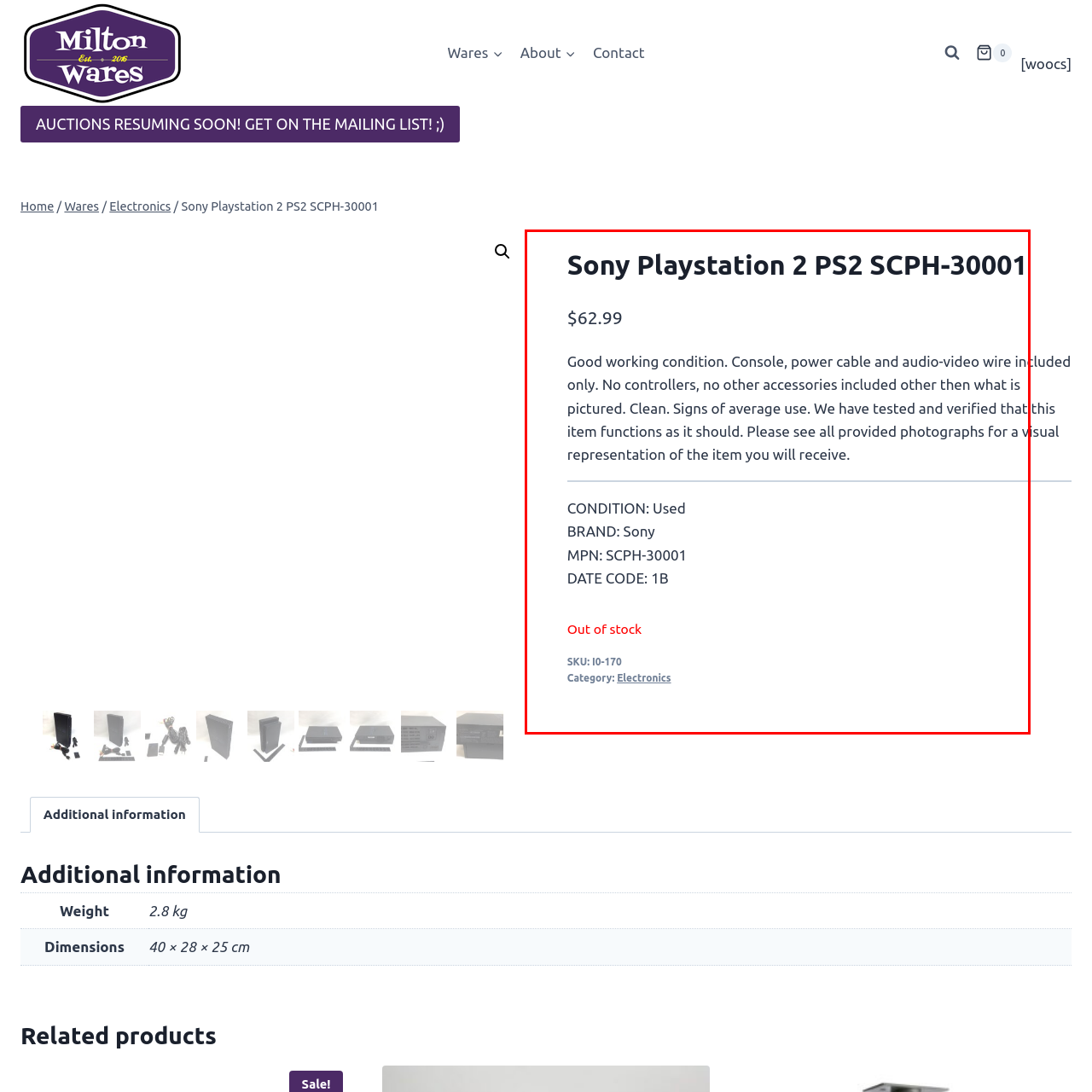Generate a thorough description of the part of the image enclosed by the red boundary.

This image features the product listing for the Sony Playstation 2, model SCPH-30001, priced at $62.99. It highlights that the console is in good working condition, including the console itself, a power cable, and an audio-video wire, but does not come with controllers or additional accessories. The description notes signs of average use and assures that the item has been tested to function properly, encouraging potential buyers to view all provided photographs for a complete visual representation of the item. 

Additional details include:
- **Condition:** Used
- **Brand:** Sony
- **MPN:** SCPH-30001
- **Date Code:** 1B
- **SKU:** I0-170
- **Category:** Electronics
- A notification indicates that the item is currently out of stock.

This information sets the stage for informed purchase decisions for enthusiasts and collectors of vintage gaming consoles.